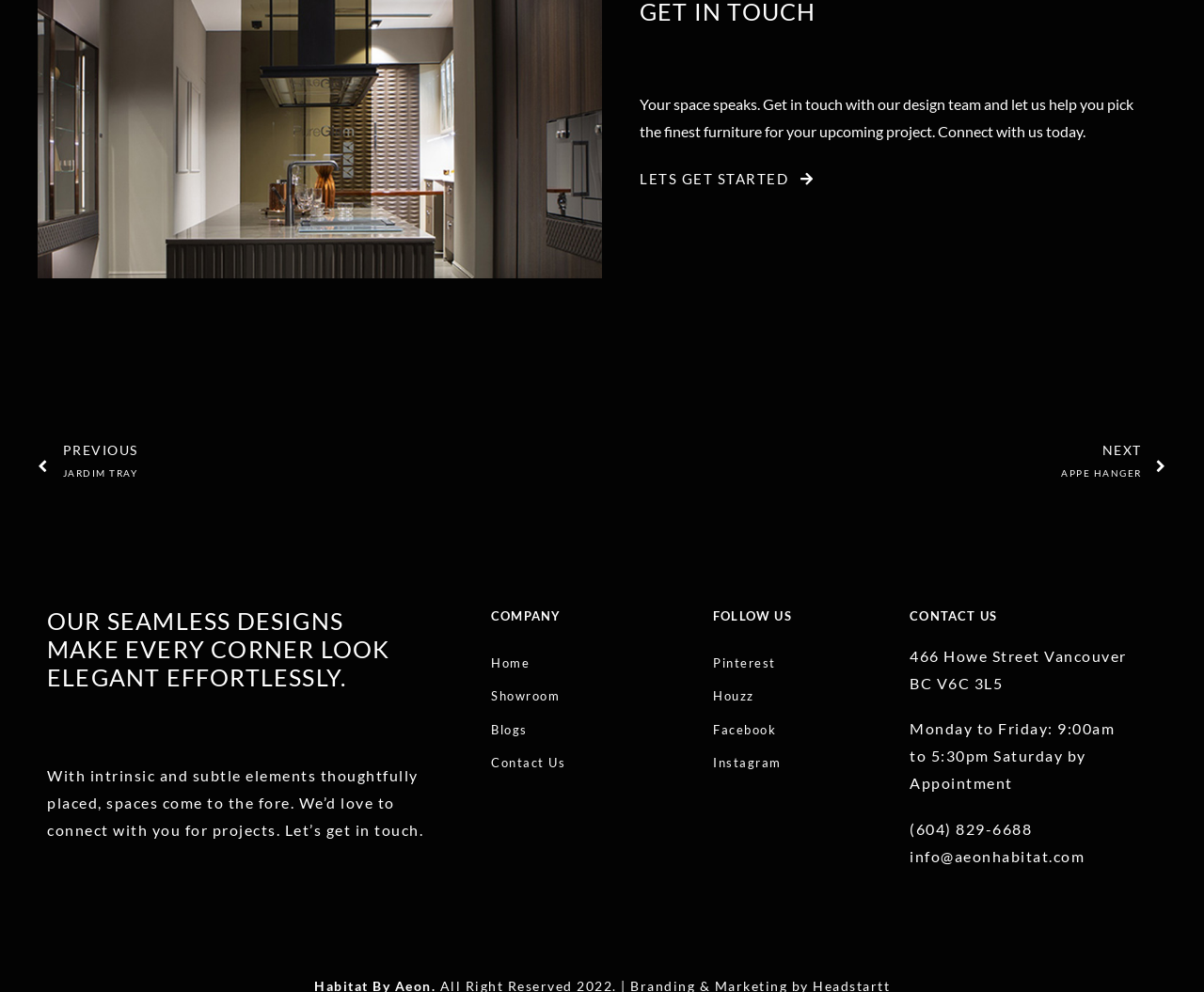What is the company's address?
Look at the image and construct a detailed response to the question.

I found the company's address by looking at the 'CONTACT US' section, where it is listed as '466 Howe Street Vancouver BC V6C 3L5'.